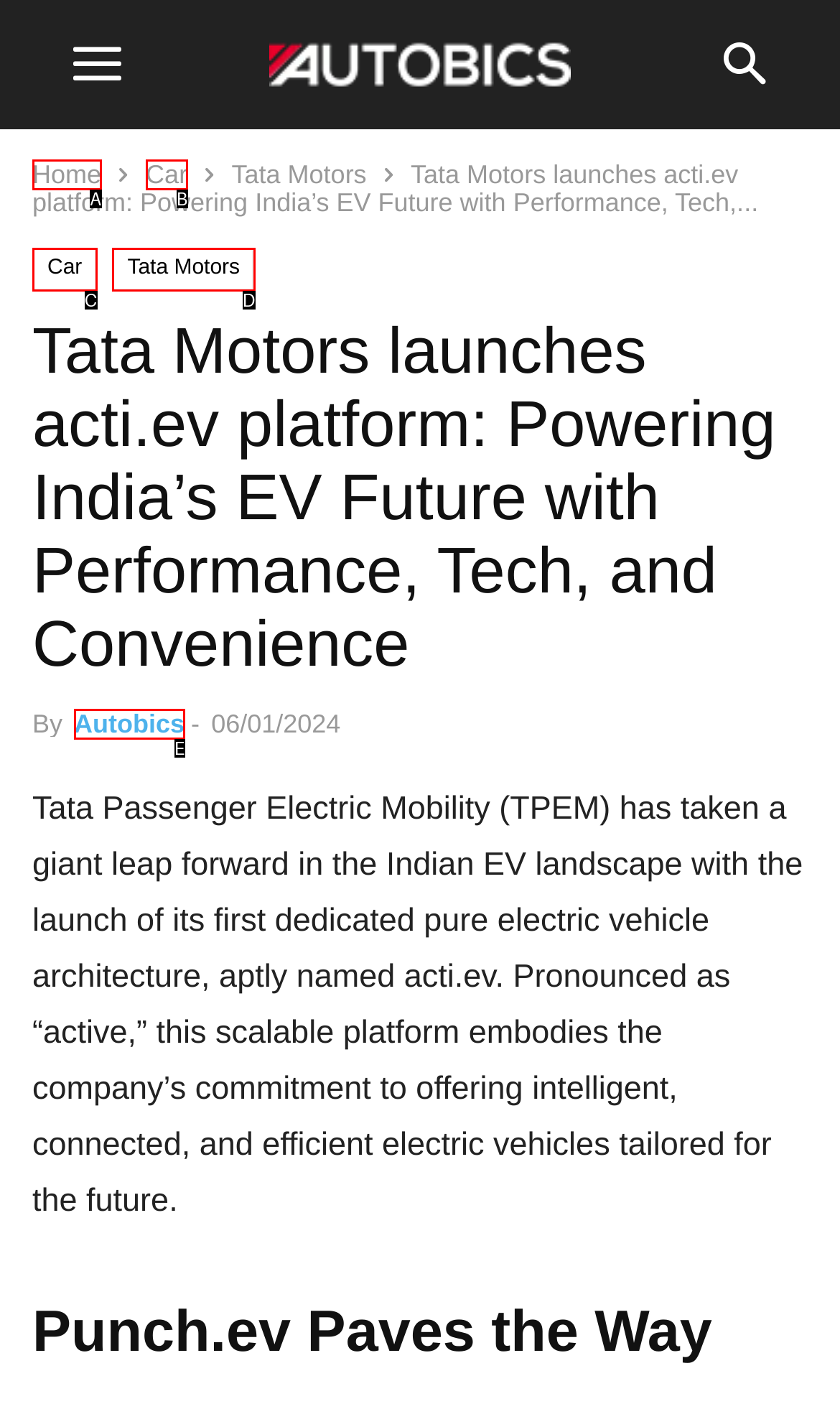Match the following description to the correct HTML element: Autobics Indicate your choice by providing the letter.

E